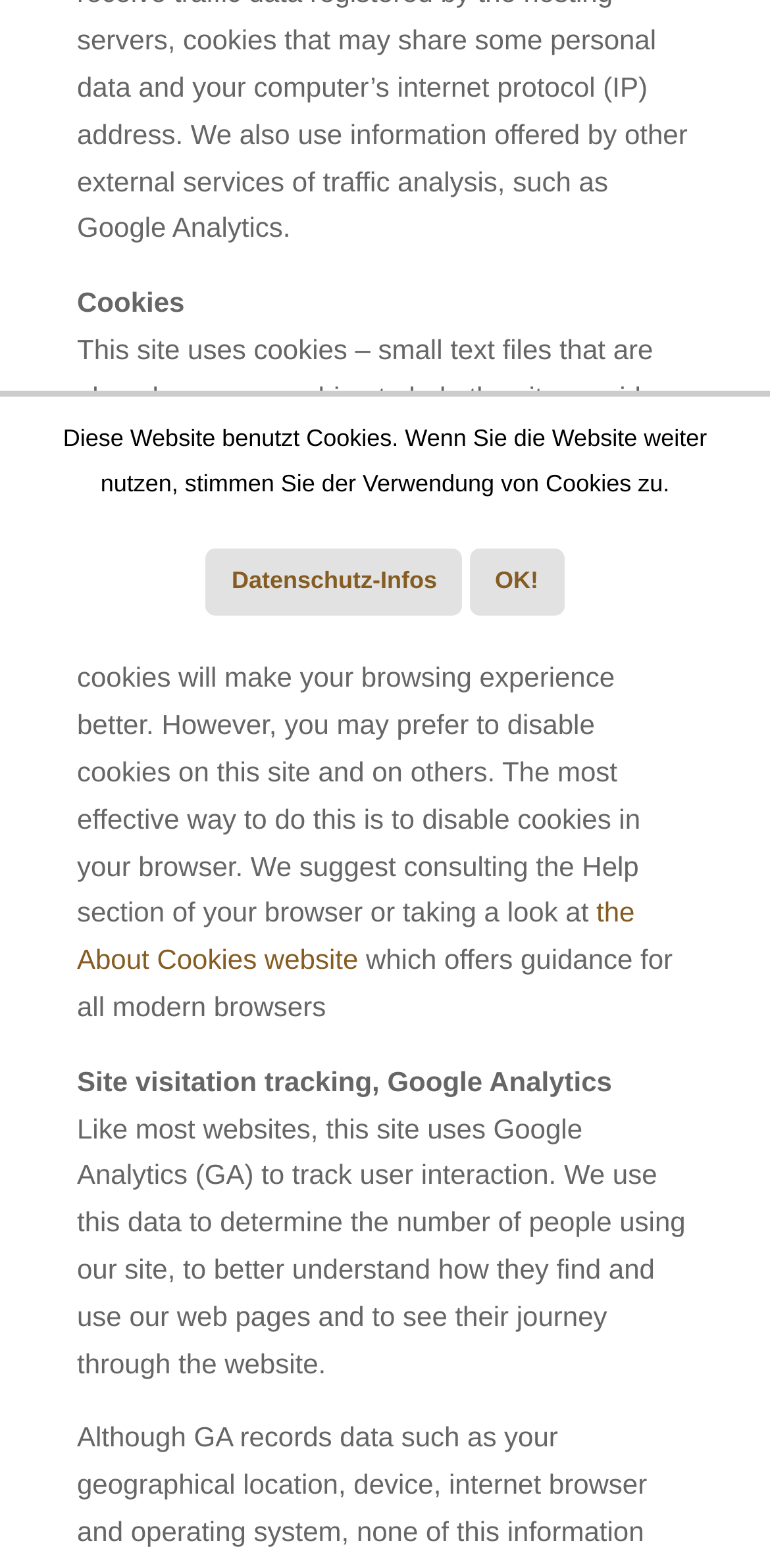Given the element description: "OK!", predict the bounding box coordinates of the UI element it refers to, using four float numbers between 0 and 1, i.e., [left, top, right, bottom].

[0.609, 0.35, 0.732, 0.393]